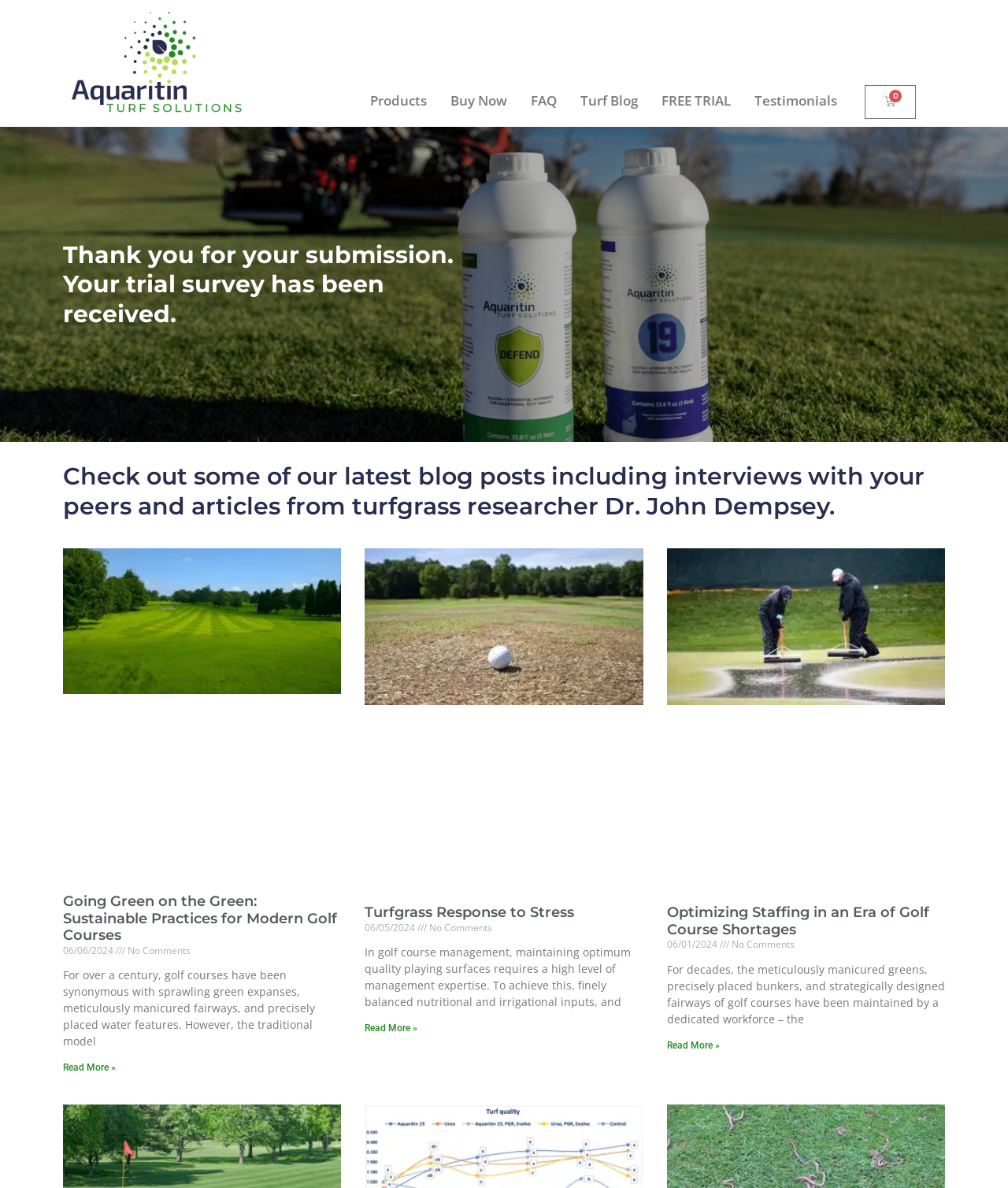Locate the bounding box coordinates of the clickable region to complete the following instruction: "Read more about 'Going Green on the Green: Sustainable Practices for Modern Golf Courses'."

[0.062, 0.894, 0.115, 0.903]